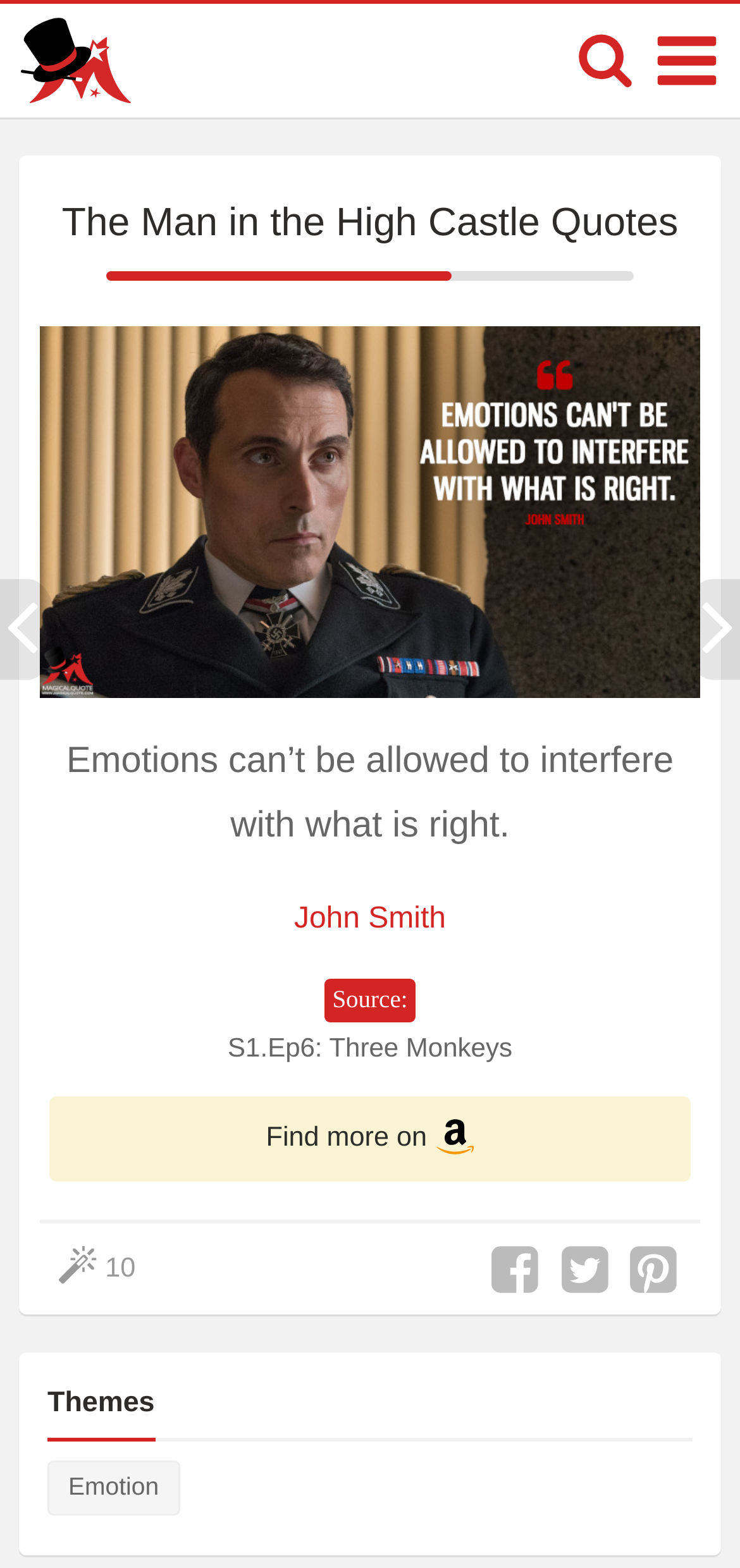Reply to the question with a brief word or phrase: What is the quote about?

Emotions